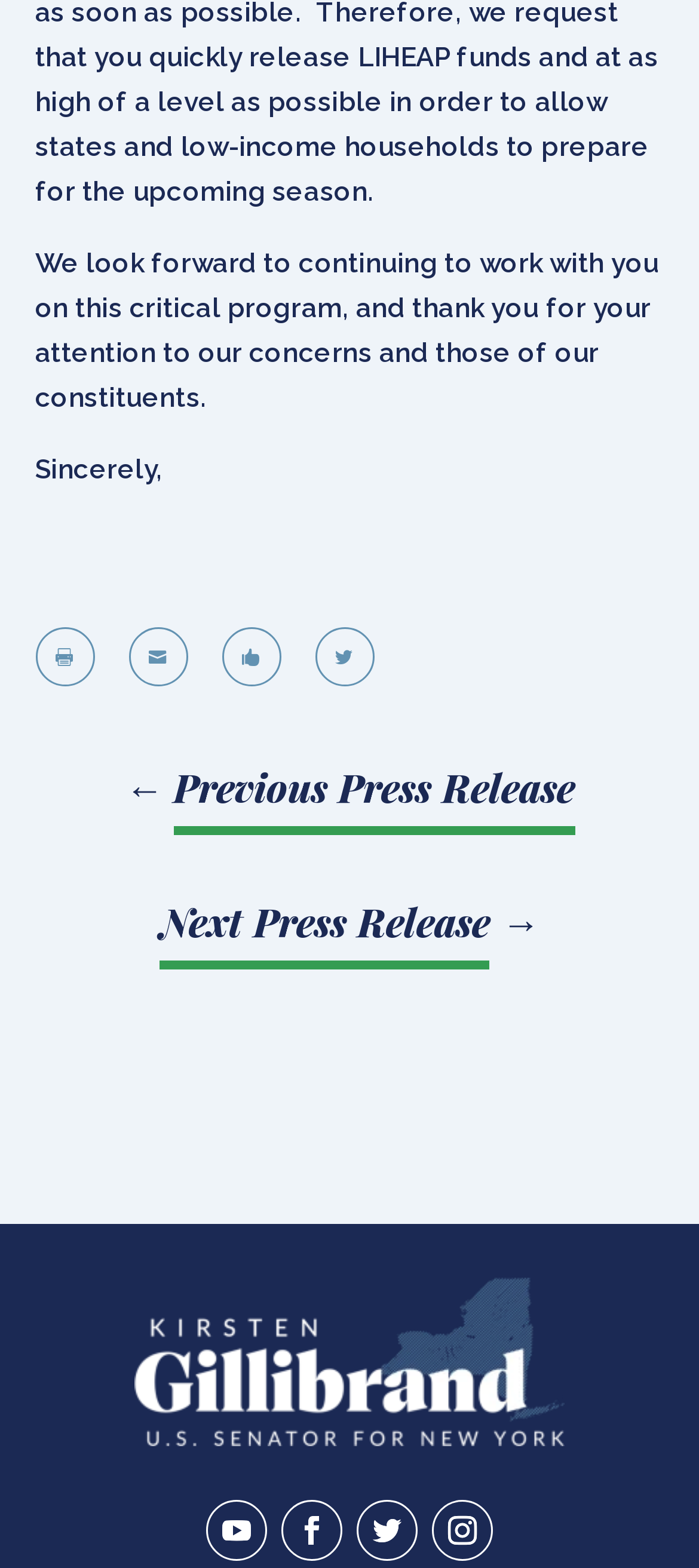What is the purpose of the links '← Previous Press Release' and 'Next Press Release →'?
Please elaborate on the answer to the question with detailed information.

The links '← Previous Press Release' and 'Next Press Release →' are used for navigation purposes, allowing the user to move to the previous or next press release. This is a common pattern used in websites that display a series of articles or press releases.